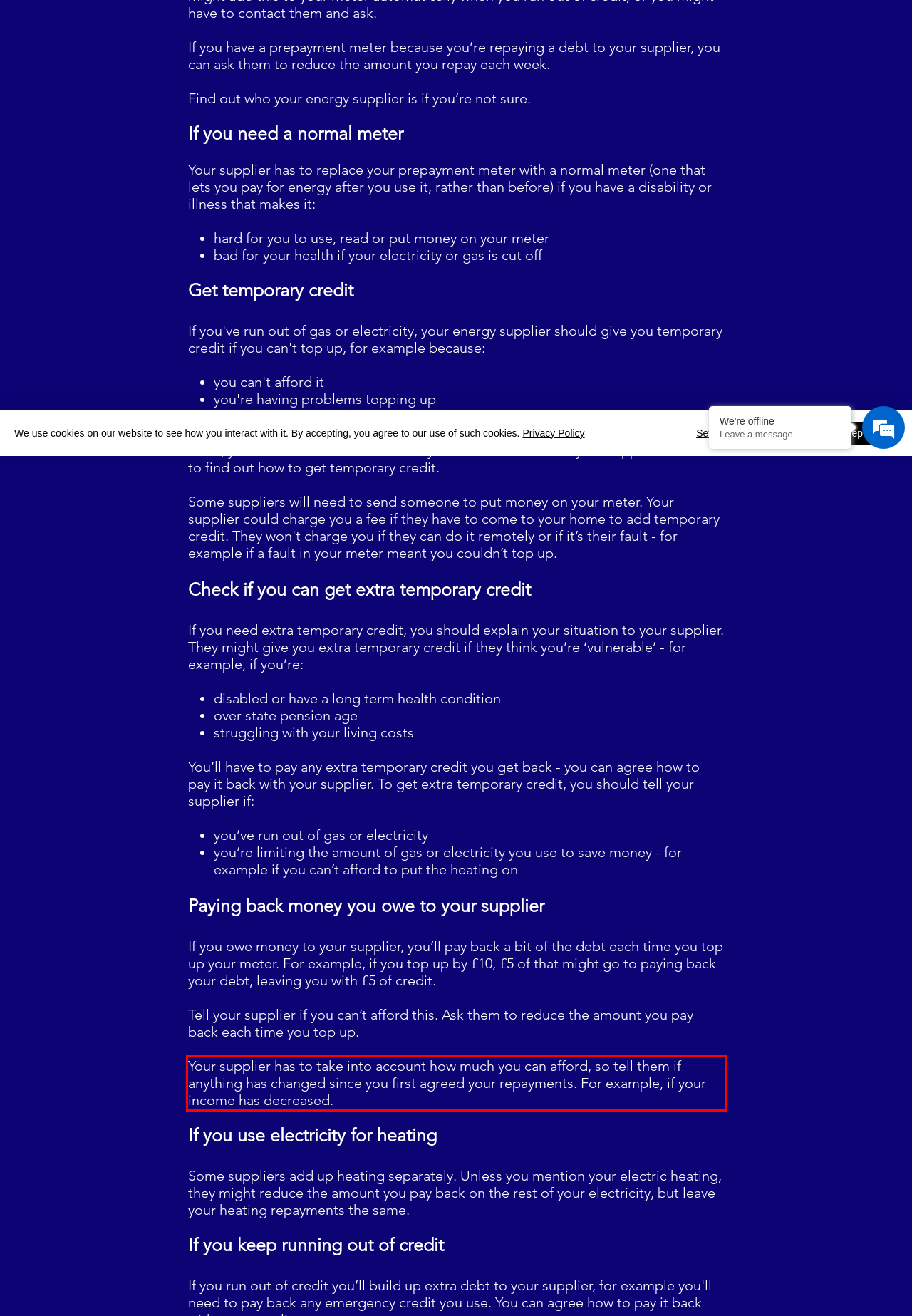The screenshot provided shows a webpage with a red bounding box. Apply OCR to the text within this red bounding box and provide the extracted content.

Your supplier has to take into account how much you can afford, so tell them if anything has changed since you first agreed your repayments. For example, if your income has decreased.